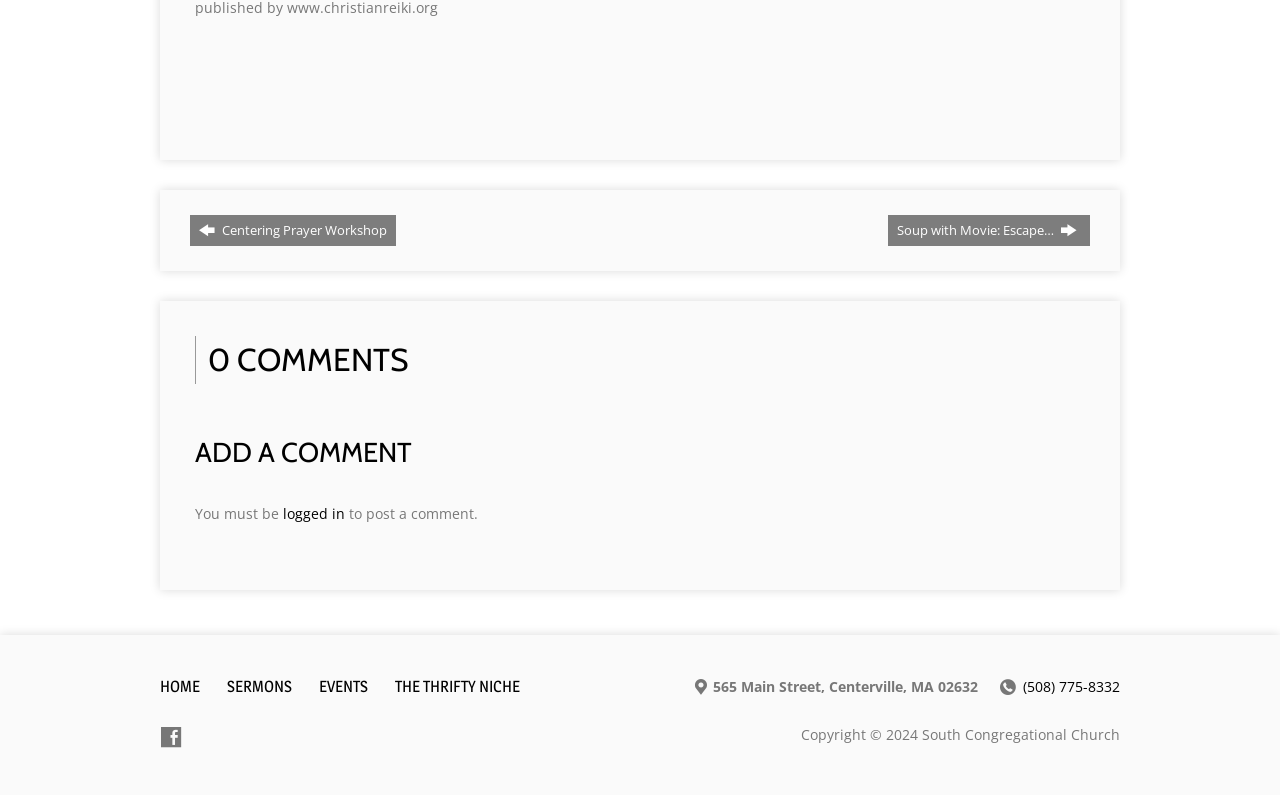Could you provide the bounding box coordinates for the portion of the screen to click to complete this instruction: "Click ADD A COMMENT button"?

[0.152, 0.545, 0.848, 0.594]